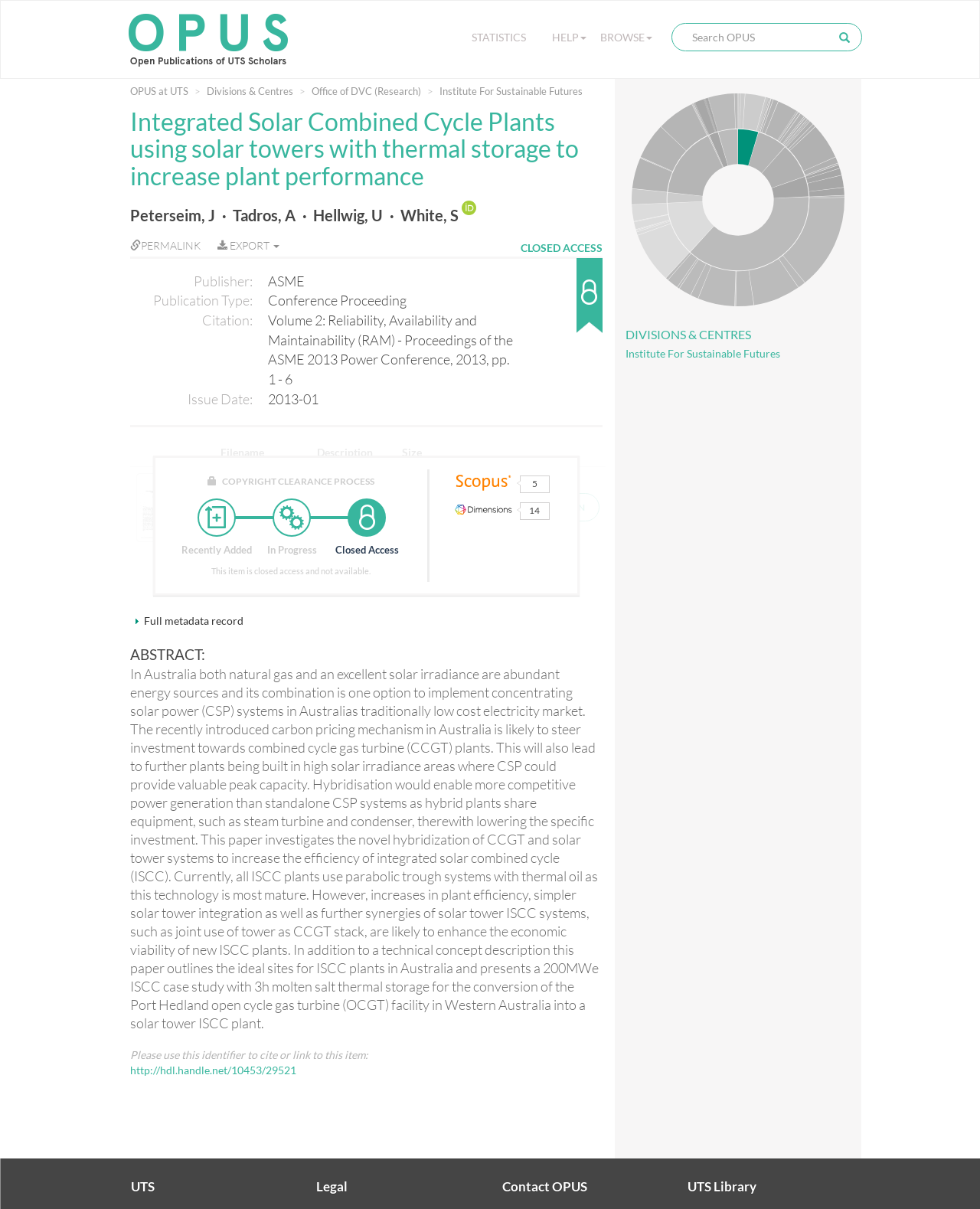What is the size of the file 2012007711OK.pdf?
Kindly offer a comprehensive and detailed response to the question.

I found this answer by looking at the table that lists the files and their corresponding sizes, and I saw that the file 2012007711OK.pdf has a size of 902.01 kB.